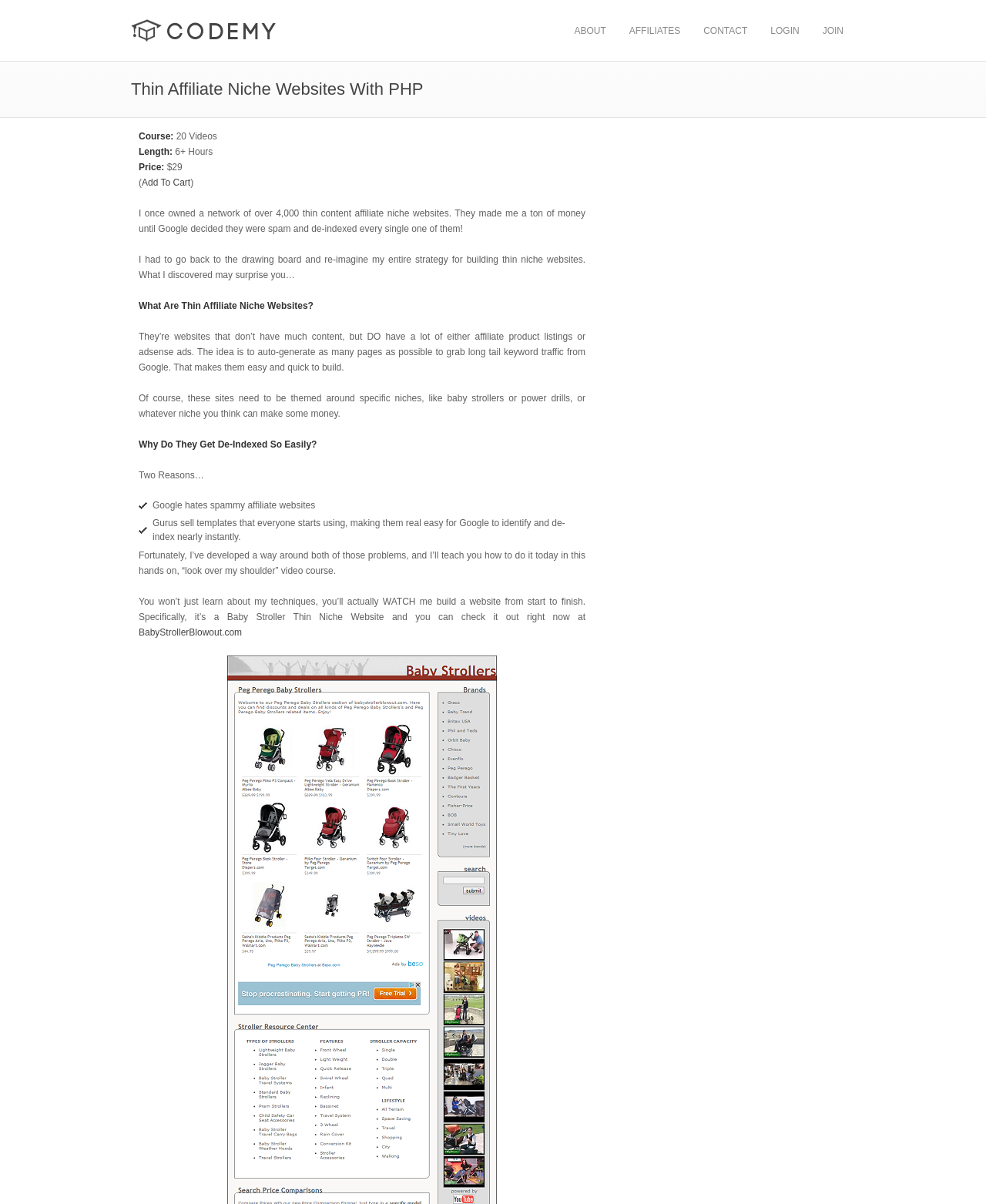Determine the main heading of the webpage and generate its text.

Thin Affiliate Niche Websites With PHP